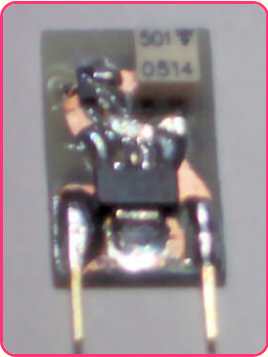Please provide a one-word or phrase answer to the question: 
What is the part number indicated on the labeled component?

501 and 0514